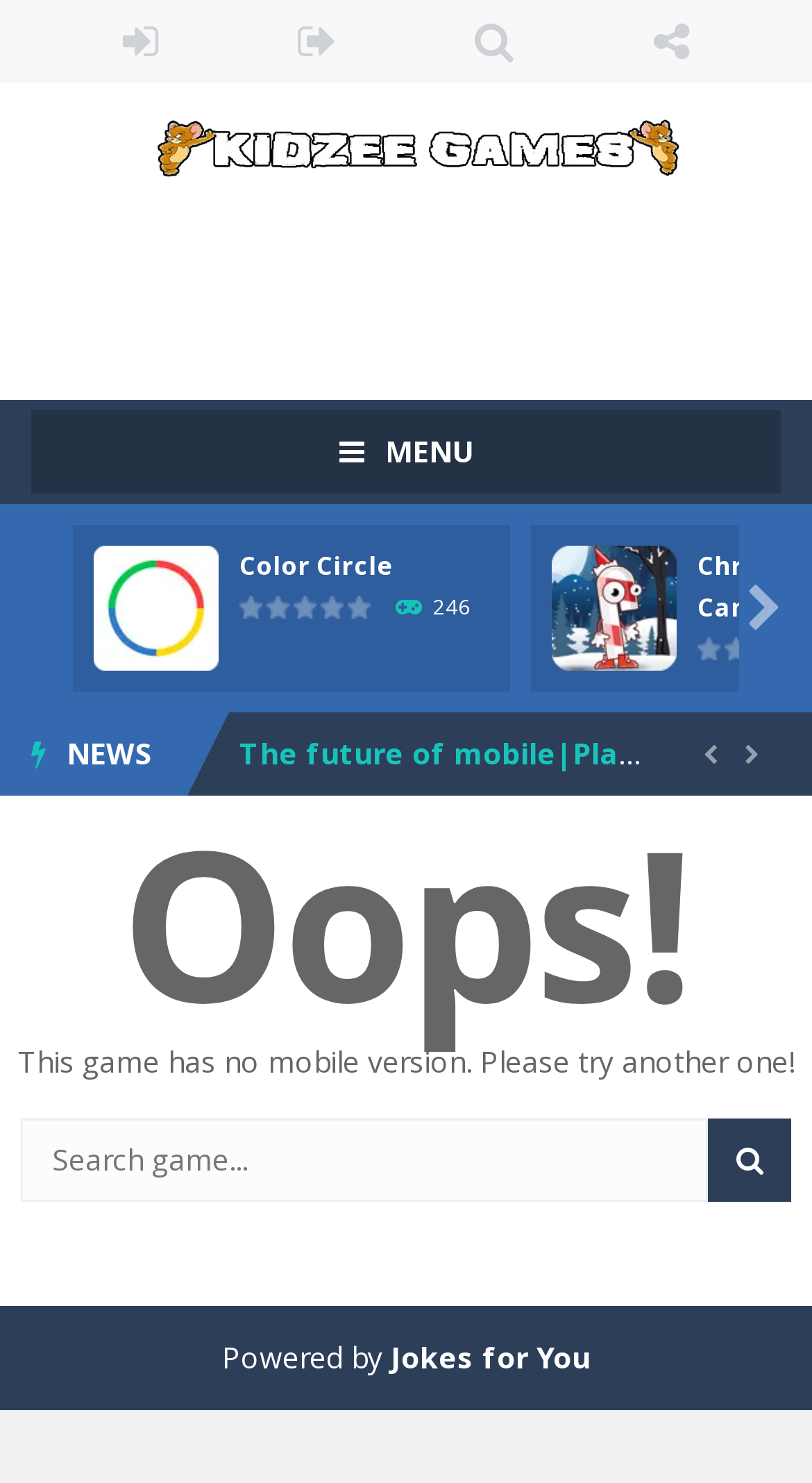Respond to the question below with a single word or phrase:
What is the text of the warning message on the page?

Oops!